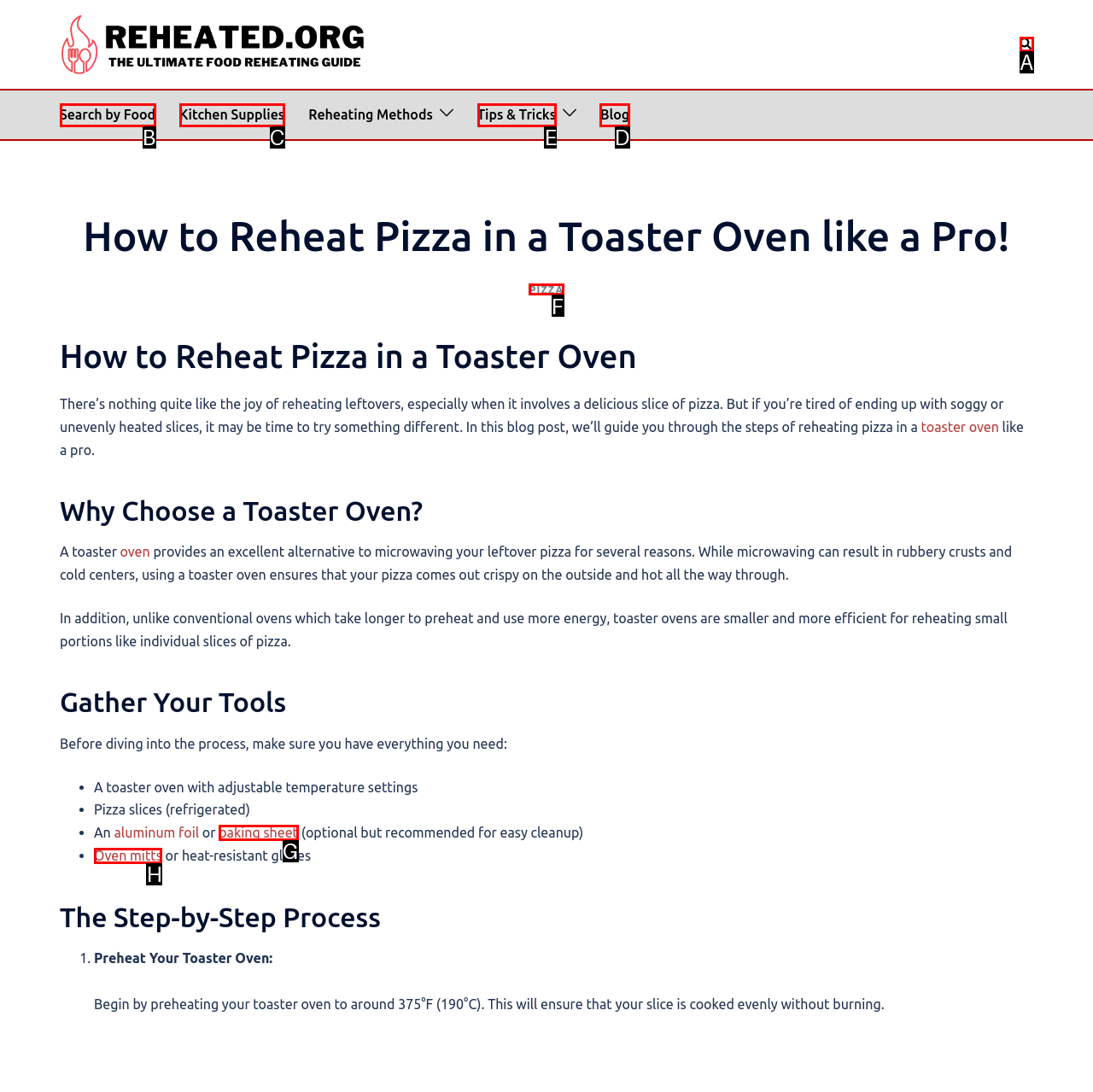Based on the task: Read the 'Tips & Tricks' blog, which UI element should be clicked? Answer with the letter that corresponds to the correct option from the choices given.

E